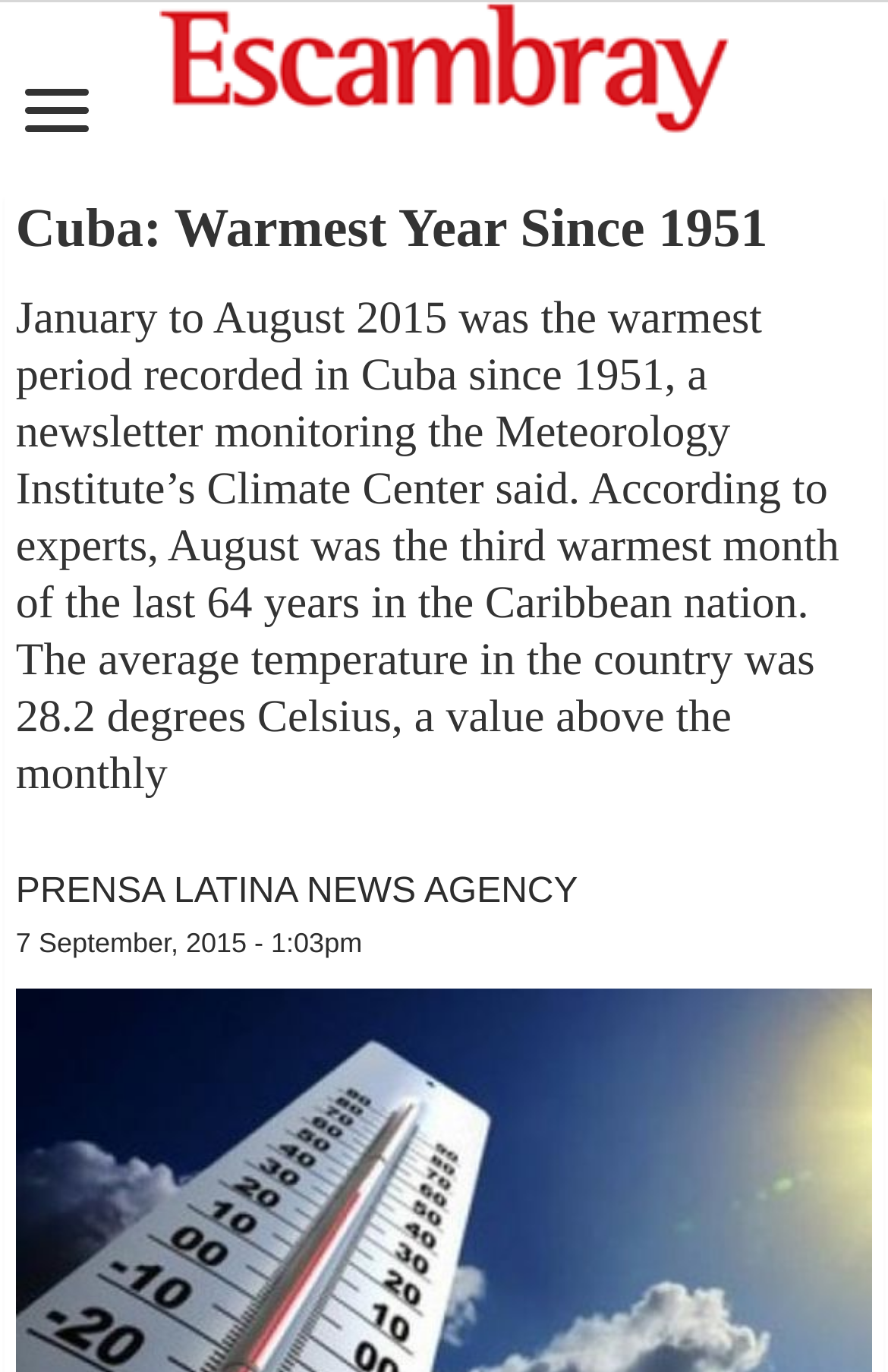Provide a brief response in the form of a single word or phrase:
What is the average temperature in Cuba during this period?

28.2 degrees Celsius